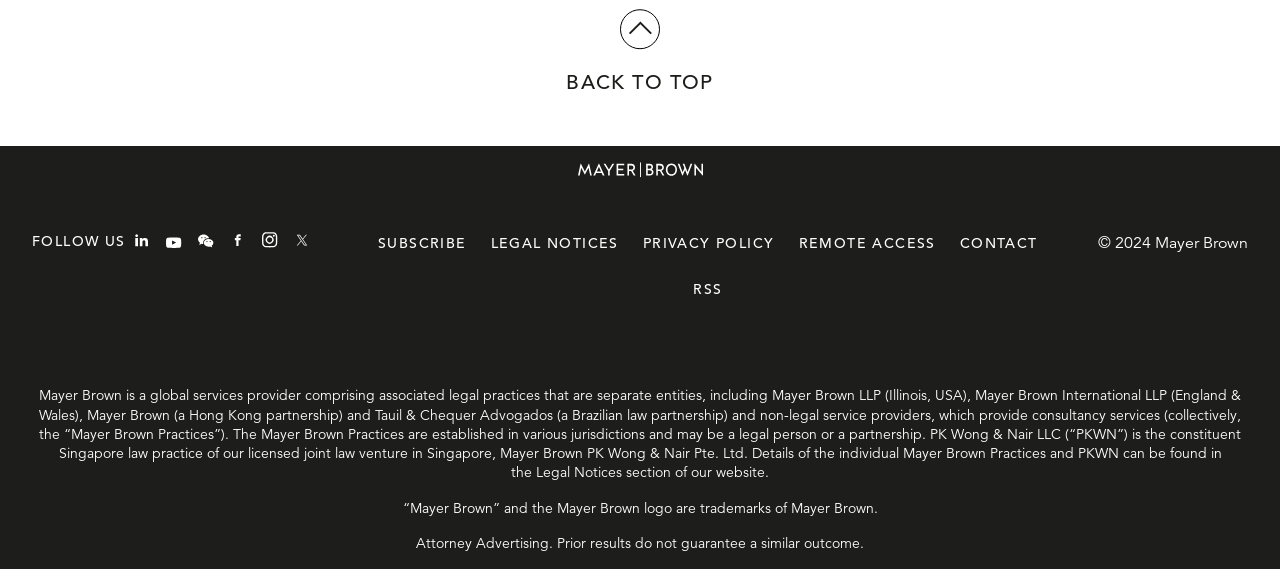What is the name of the law firm? From the image, respond with a single word or brief phrase.

Mayer Brown